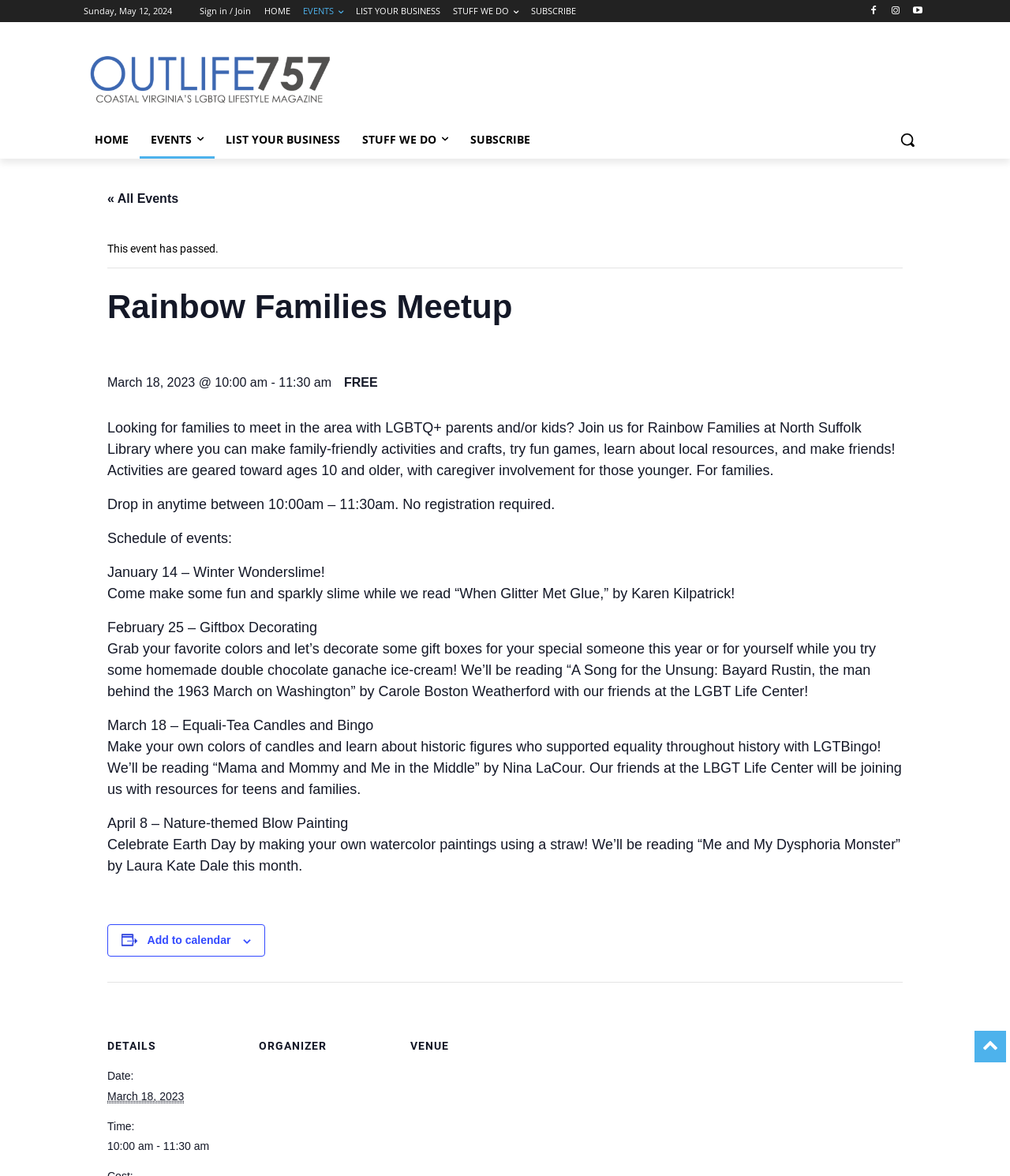Please identify the webpage's heading and generate its text content.

Rainbow Families Meetup